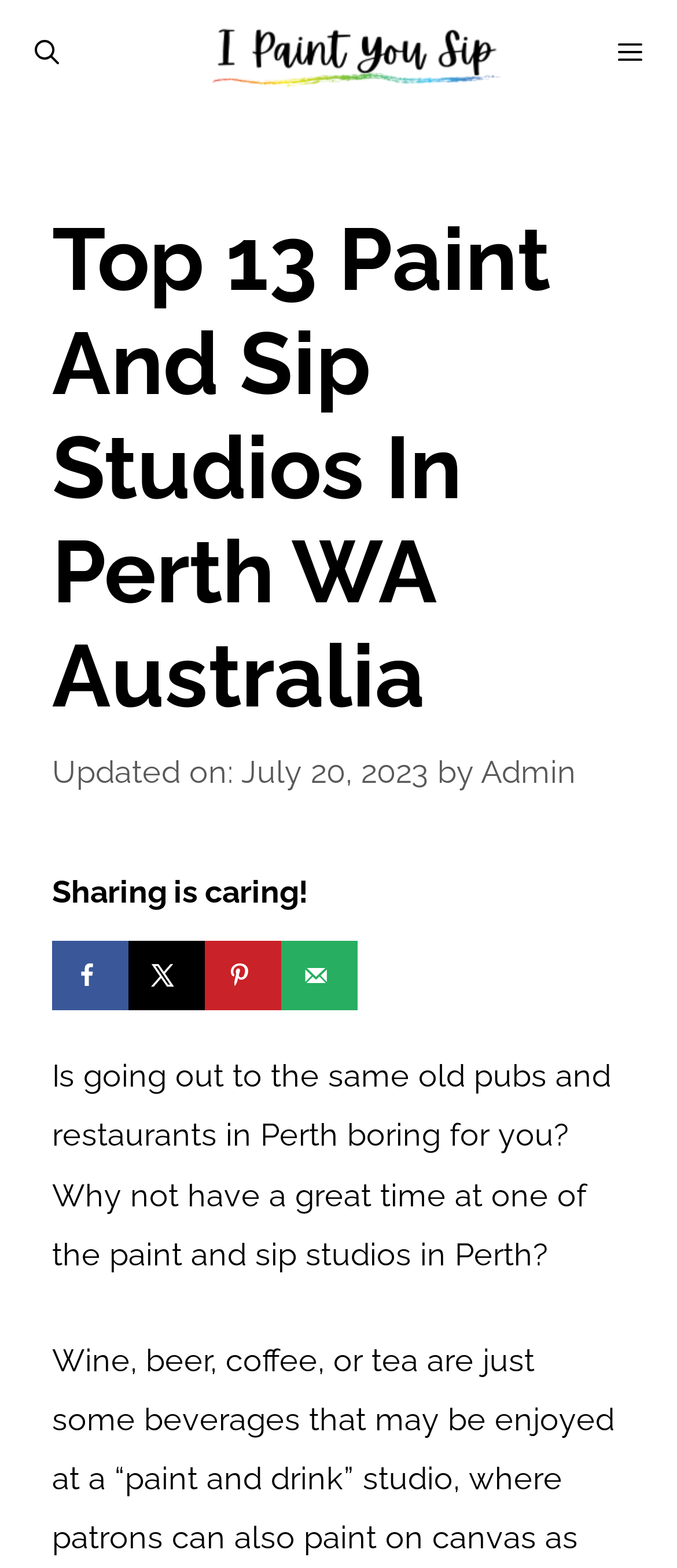Based on the visual content of the image, answer the question thoroughly: How many paint and sip studios are listed?

The webpage title mentions 'Top 13 Paint And Sip Studios In Perth WA Australia', indicating that there are 13 paint and sip studios listed on the webpage.